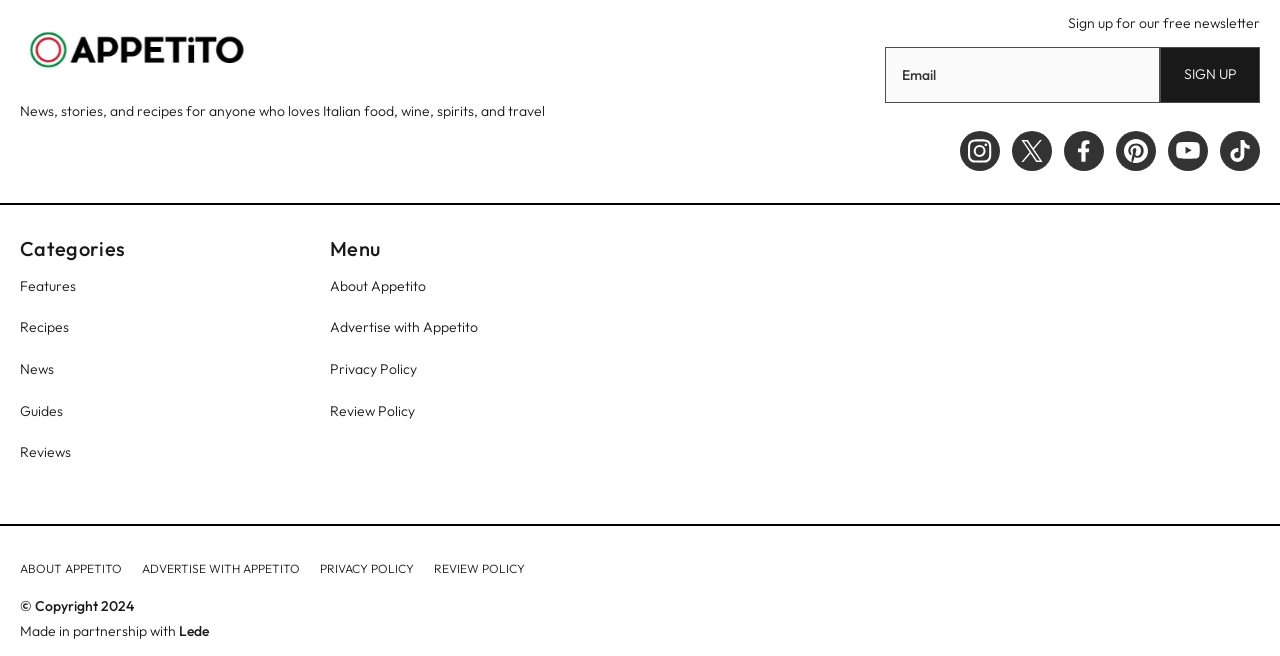Could you specify the bounding box coordinates for the clickable section to complete the following instruction: "Read about Appetito"?

[0.258, 0.42, 0.333, 0.453]